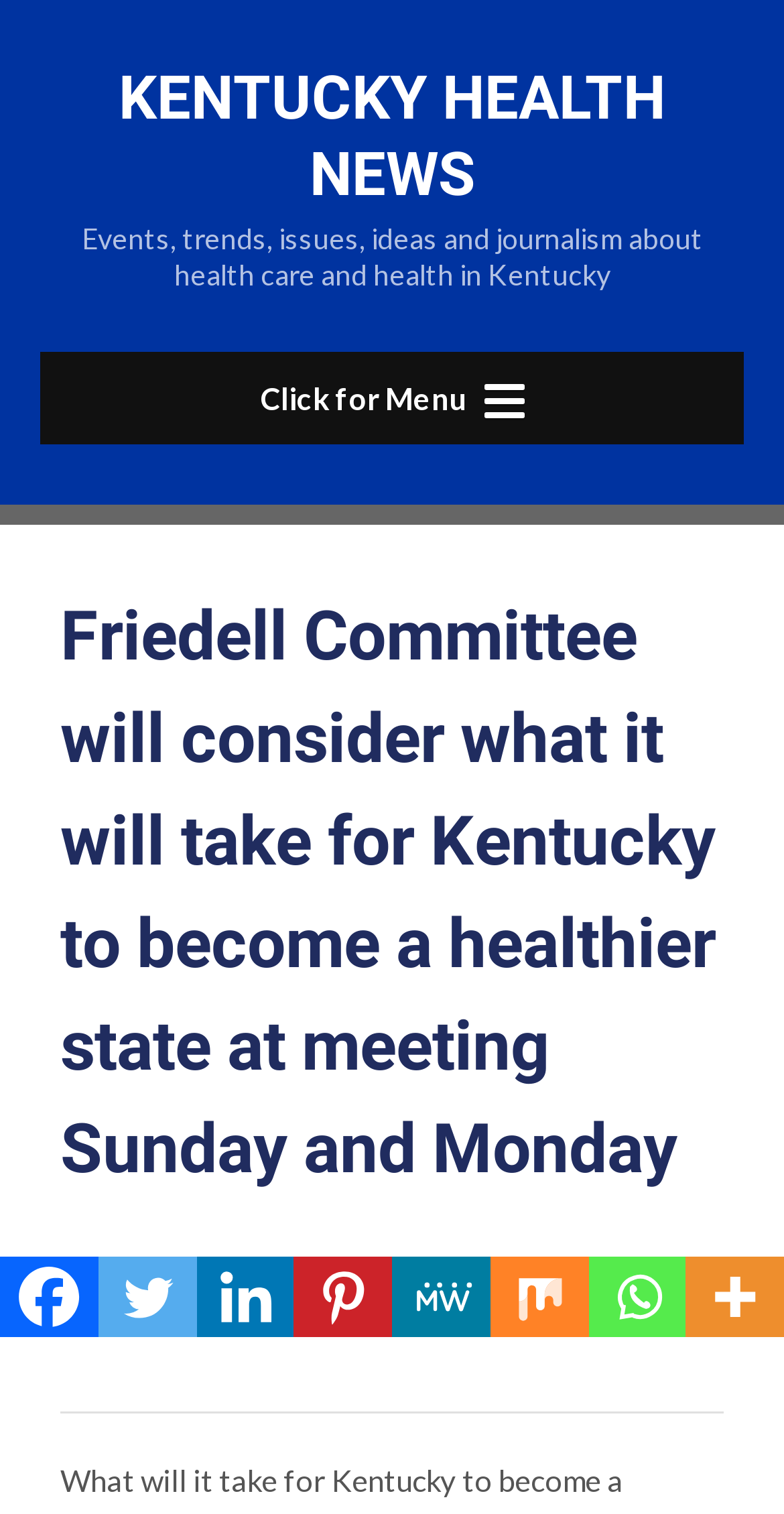Please specify the bounding box coordinates of the element that should be clicked to execute the given instruction: 'View more sharing options'. Ensure the coordinates are four float numbers between 0 and 1, expressed as [left, top, right, bottom].

[0.875, 0.83, 1.0, 0.883]